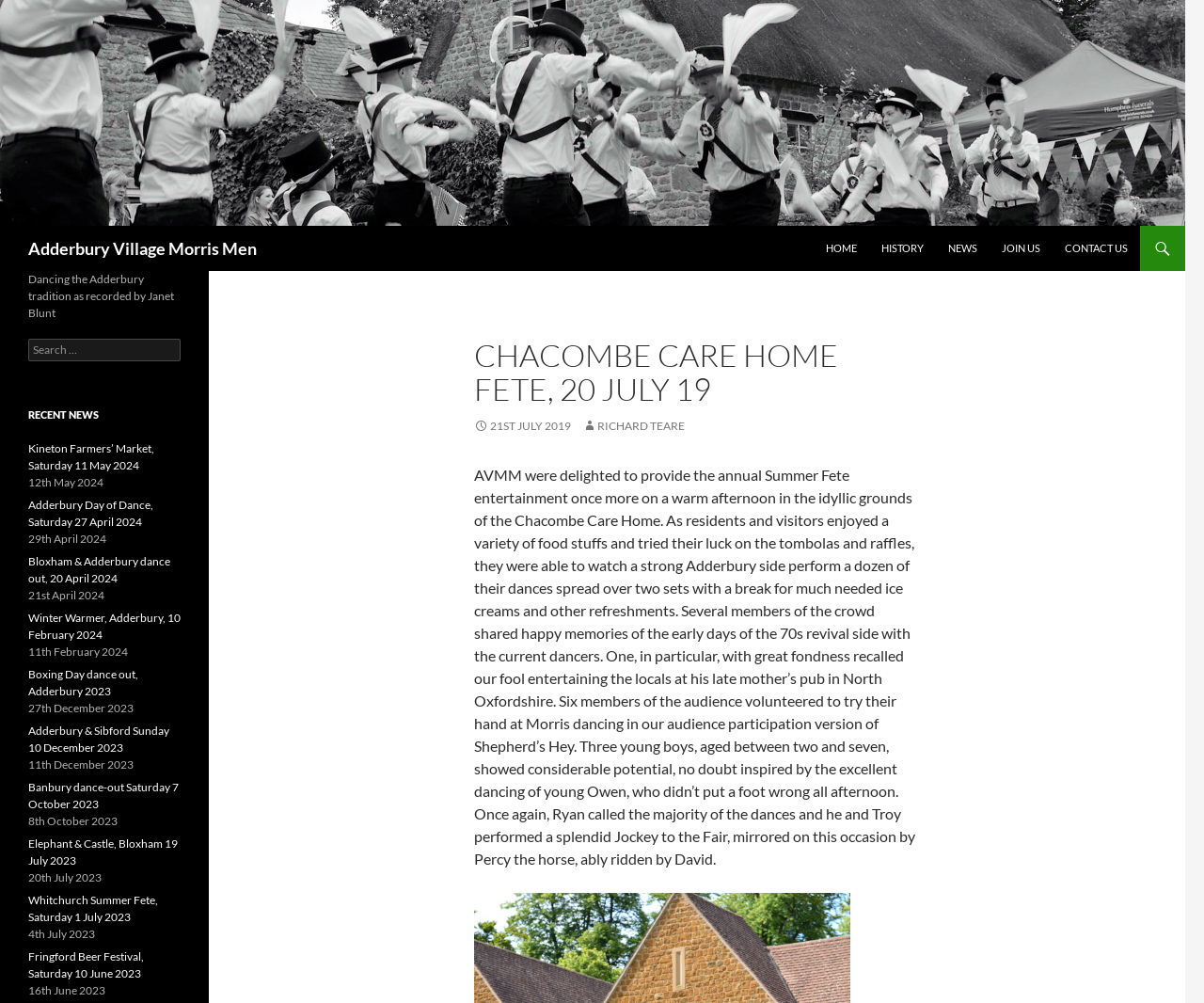How many dances did the Adderbury side perform?
Provide a concise answer using a single word or phrase based on the image.

a dozen